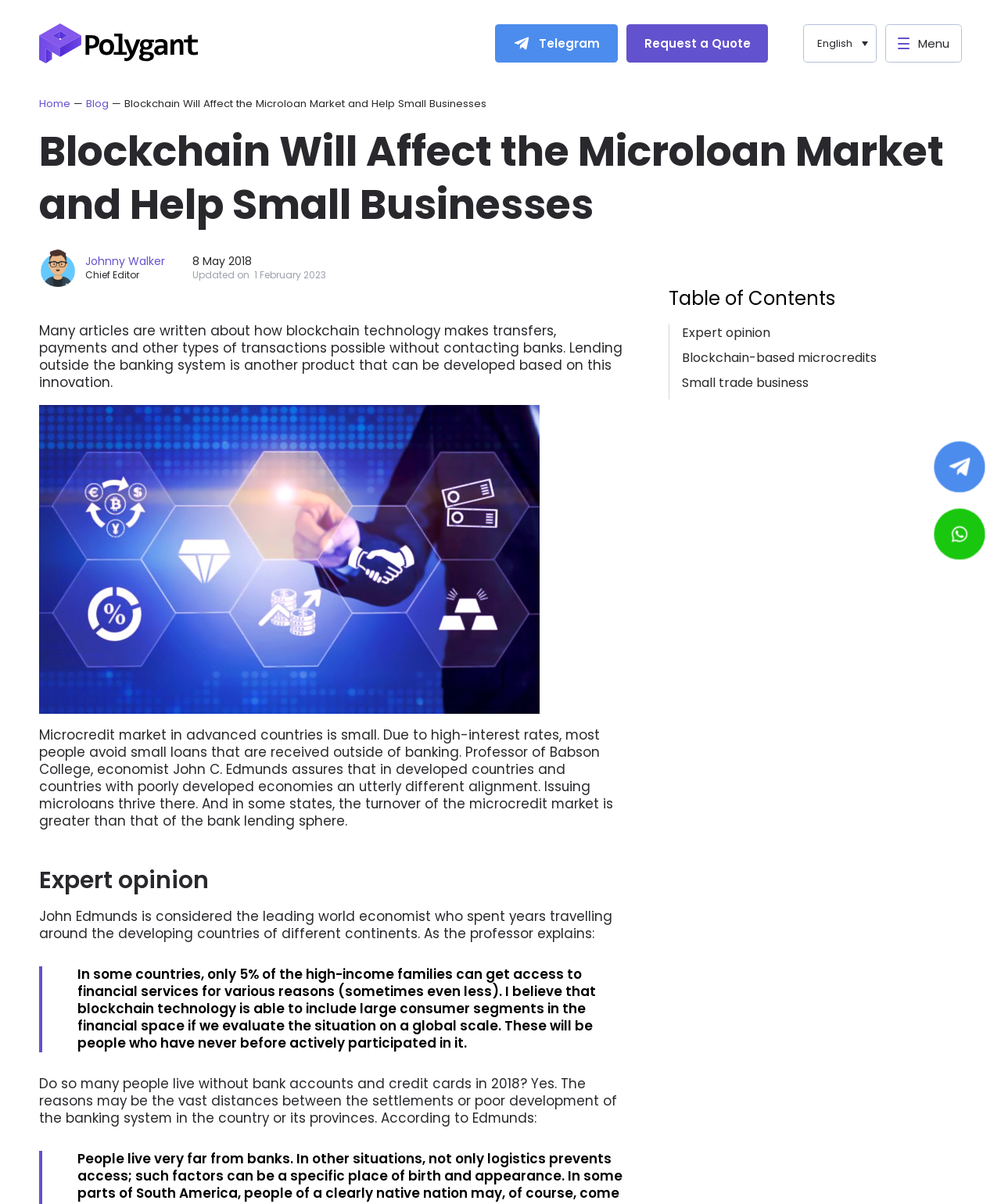Find and indicate the bounding box coordinates of the region you should select to follow the given instruction: "Go to the Home page".

[0.039, 0.08, 0.07, 0.092]